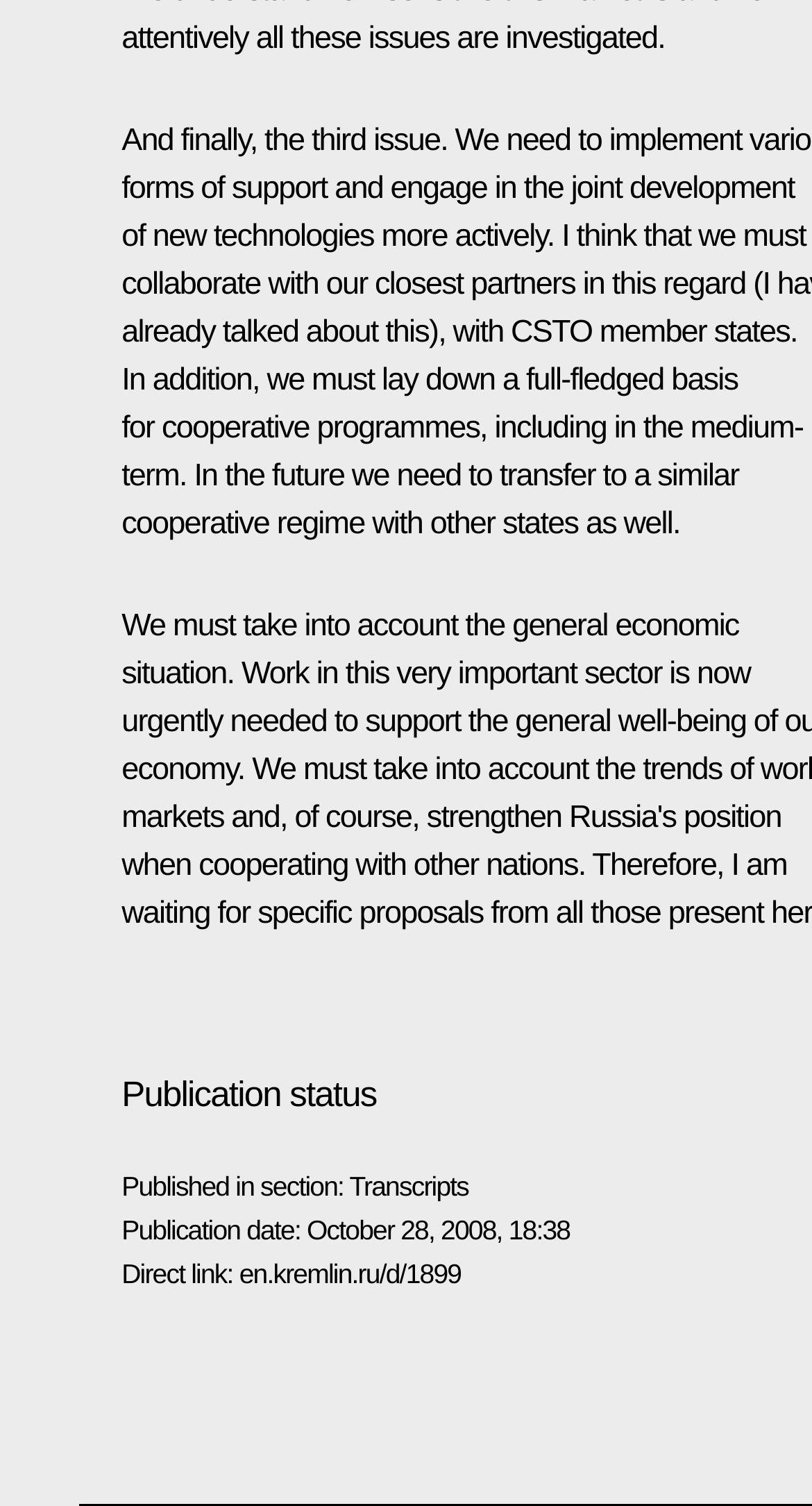What is the publication date of the content?
Please answer the question as detailed as possible based on the image.

I found the publication date by looking at the 'Publication date:' label and its corresponding value, which is 'October 28, 2008, 18:38'. I ignored the time part and only considered the date.